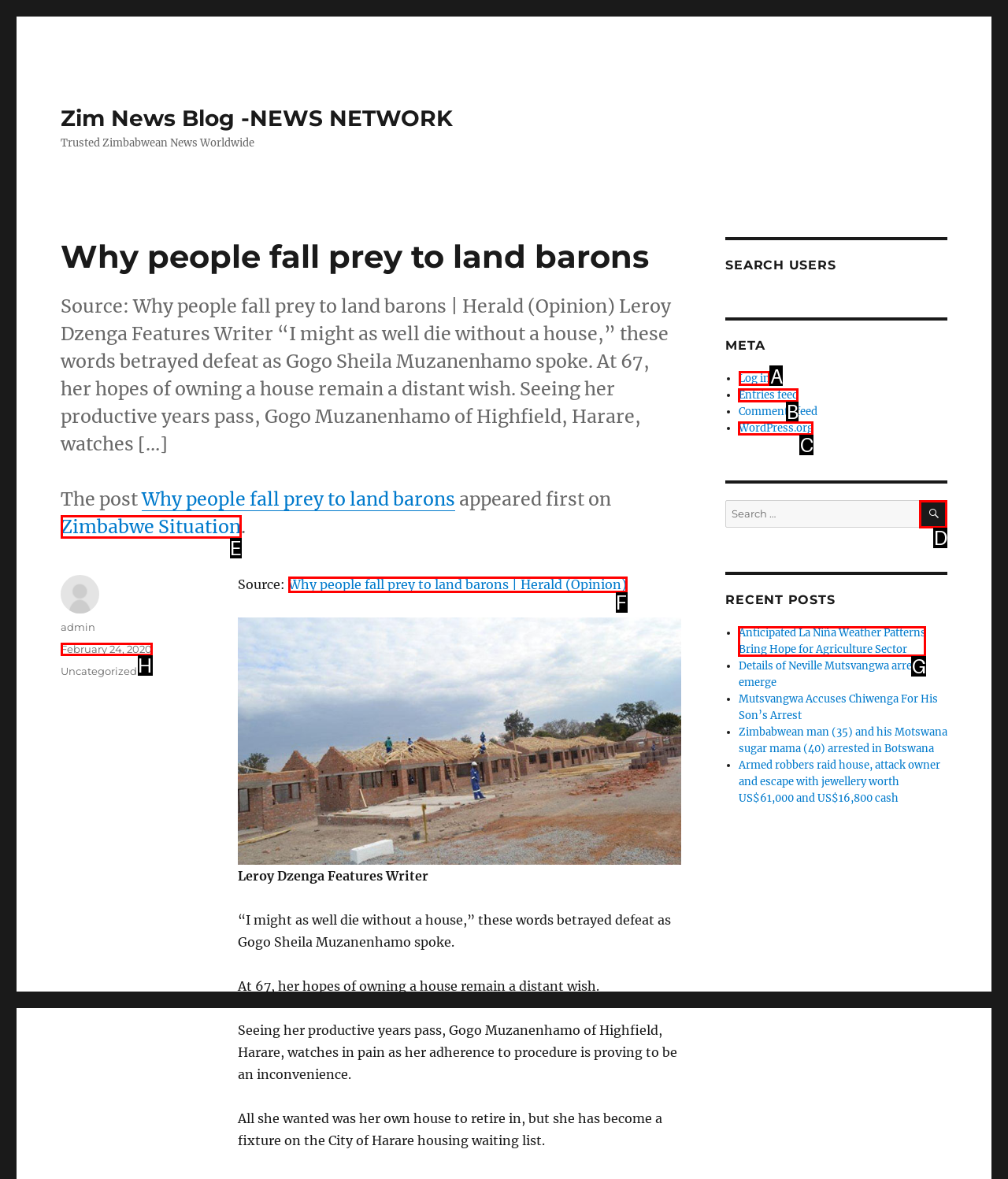Find the correct option to complete this instruction: Log in to the website. Reply with the corresponding letter.

A